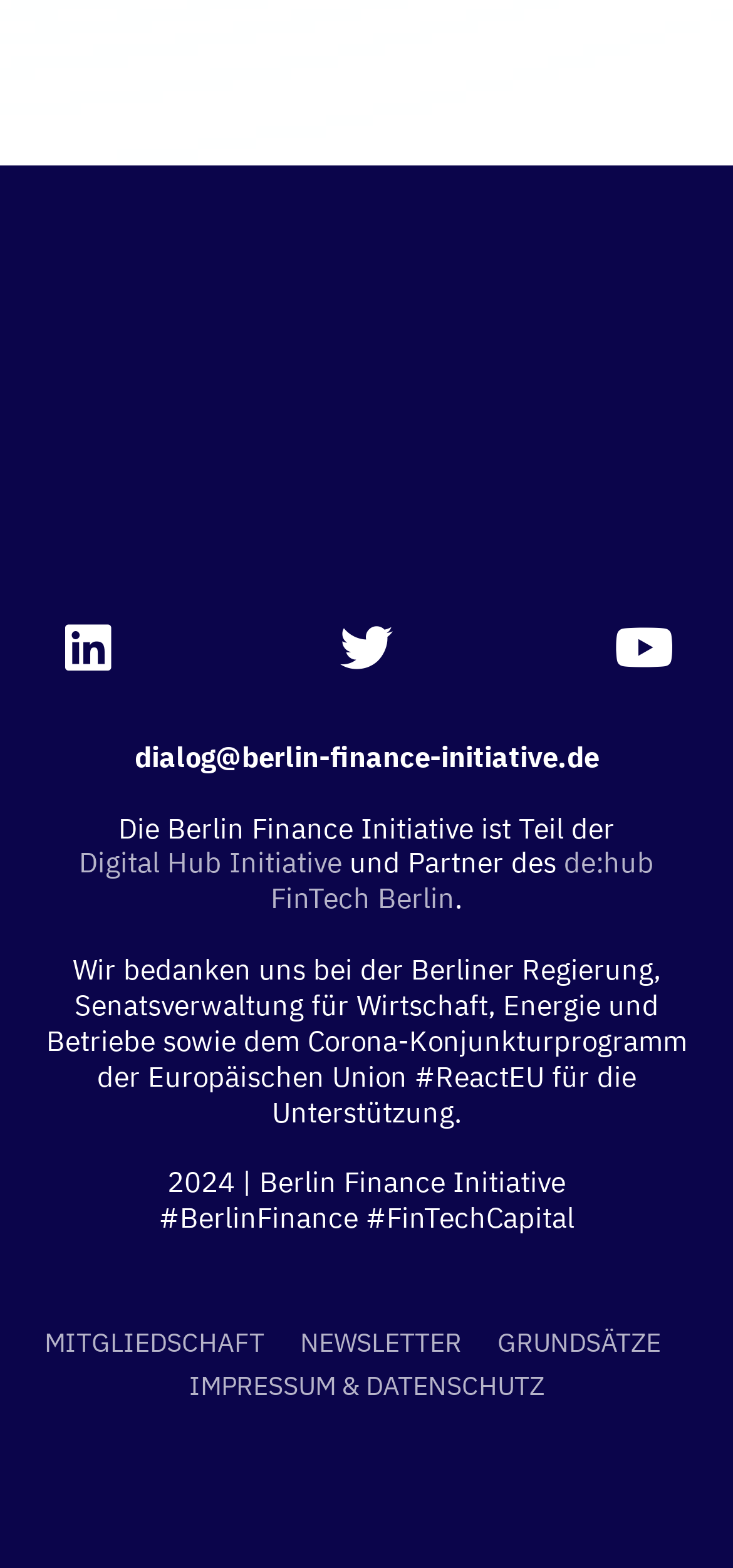Kindly determine the bounding box coordinates for the clickable area to achieve the given instruction: "Read about Digital Hub Initiative".

[0.108, 0.539, 0.467, 0.562]